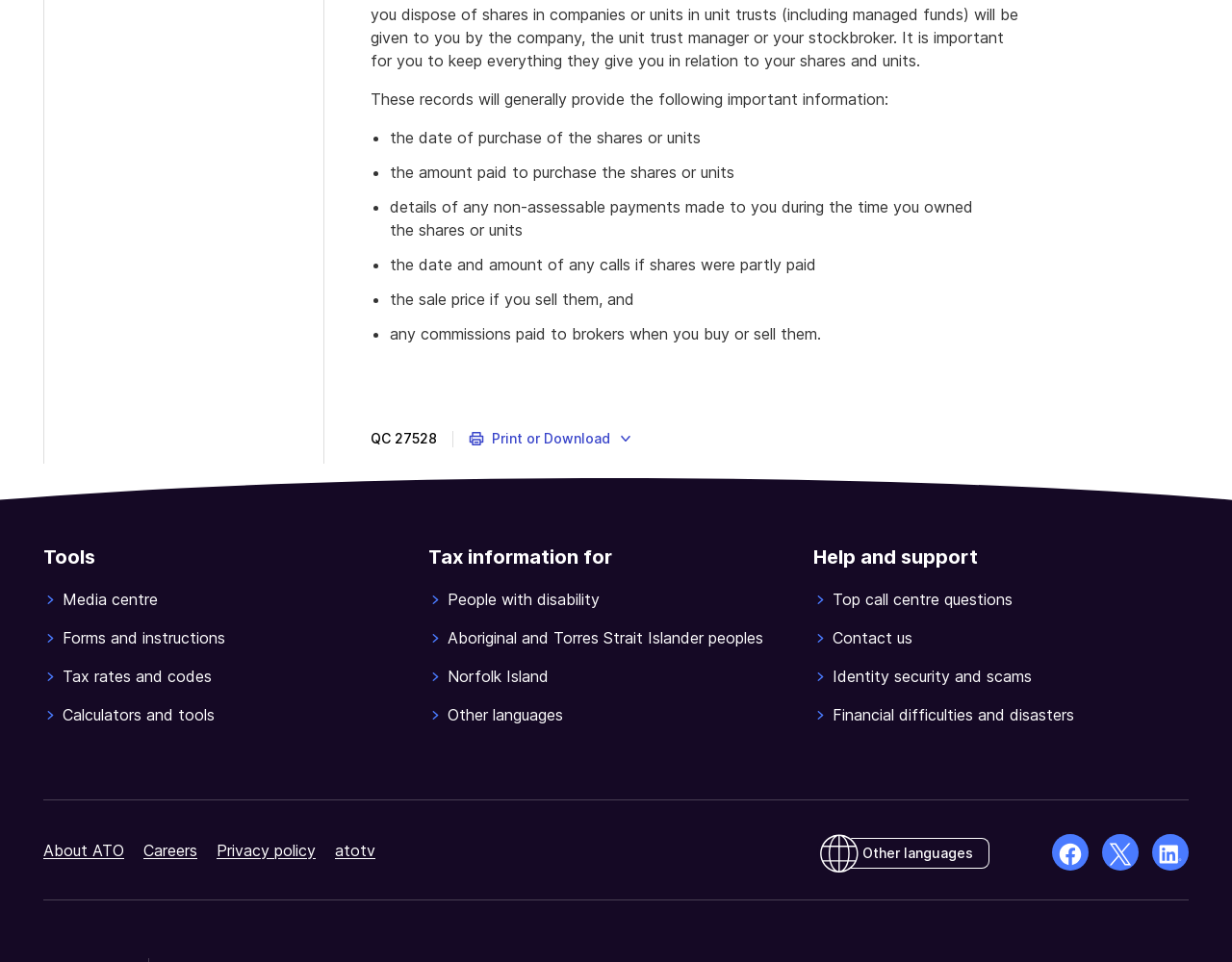Locate the bounding box coordinates of the area to click to fulfill this instruction: "Go to 'Media centre'". The bounding box should be presented as four float numbers between 0 and 1, in the order [left, top, right, bottom].

[0.035, 0.611, 0.34, 0.635]